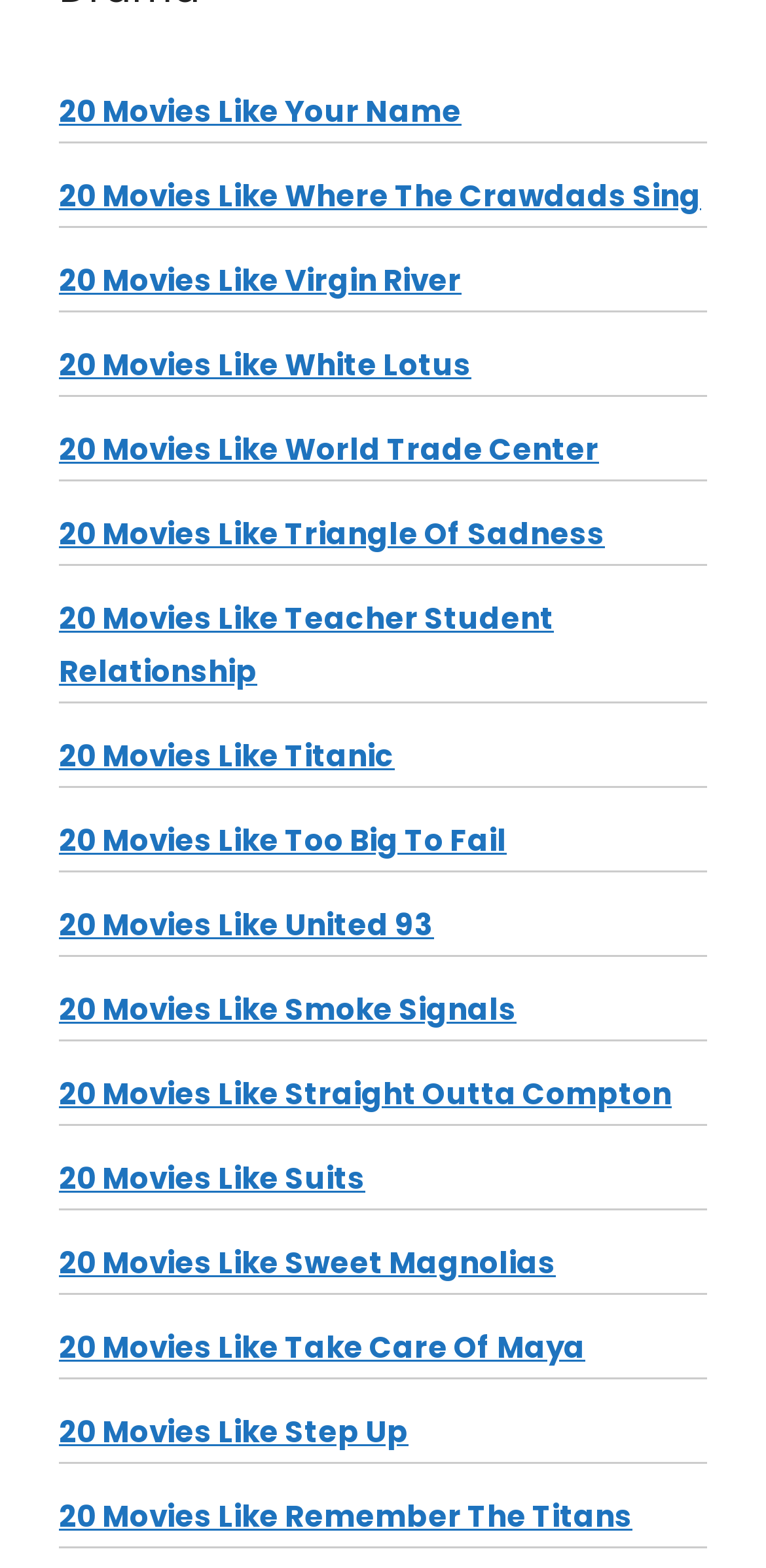Highlight the bounding box coordinates of the region I should click on to meet the following instruction: "click 20 Movies Like Your Name".

[0.077, 0.058, 0.603, 0.084]